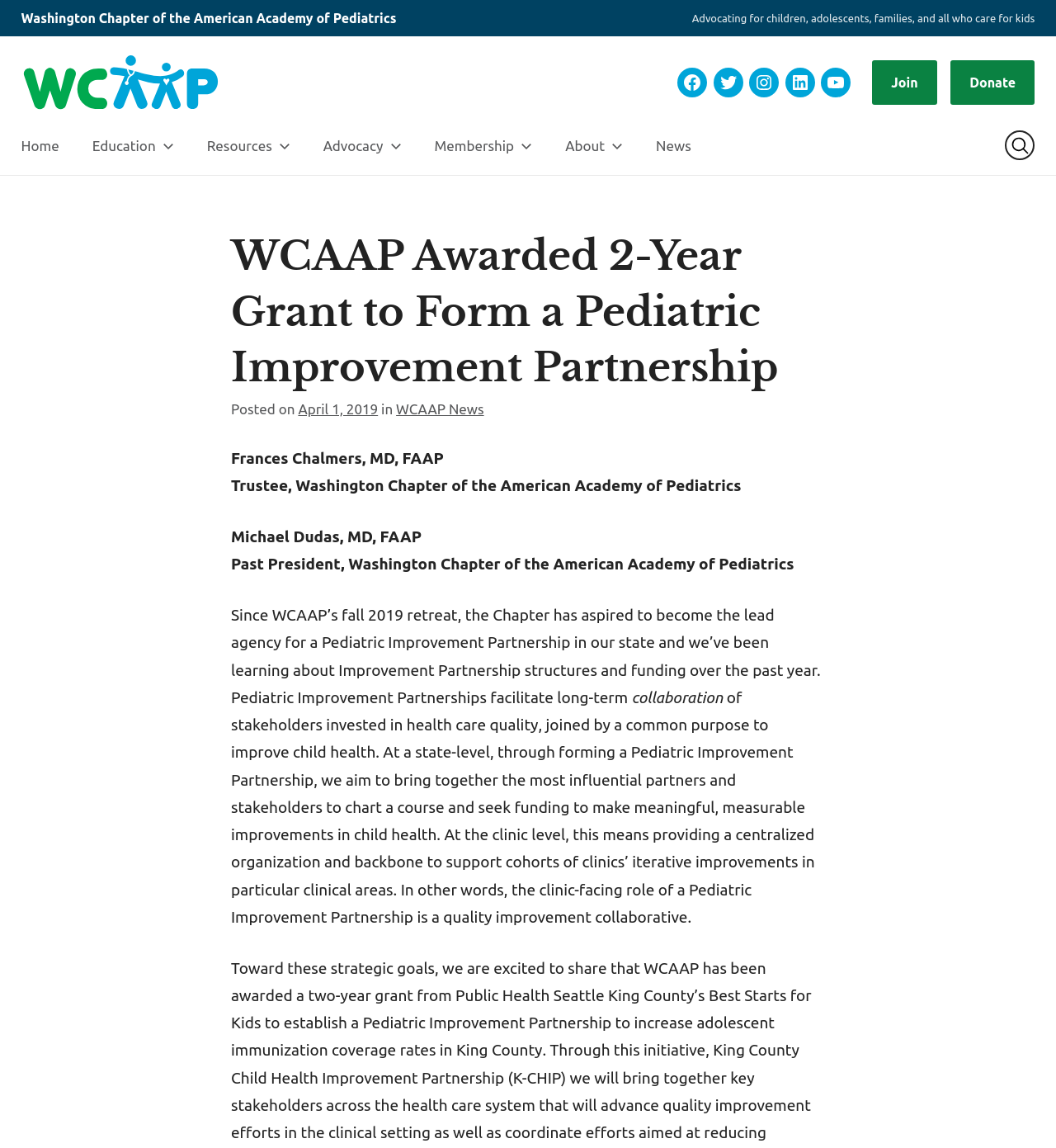Find the bounding box coordinates of the element to click in order to complete the given instruction: "Click on WCAAP Home."

[0.02, 0.043, 0.207, 0.101]